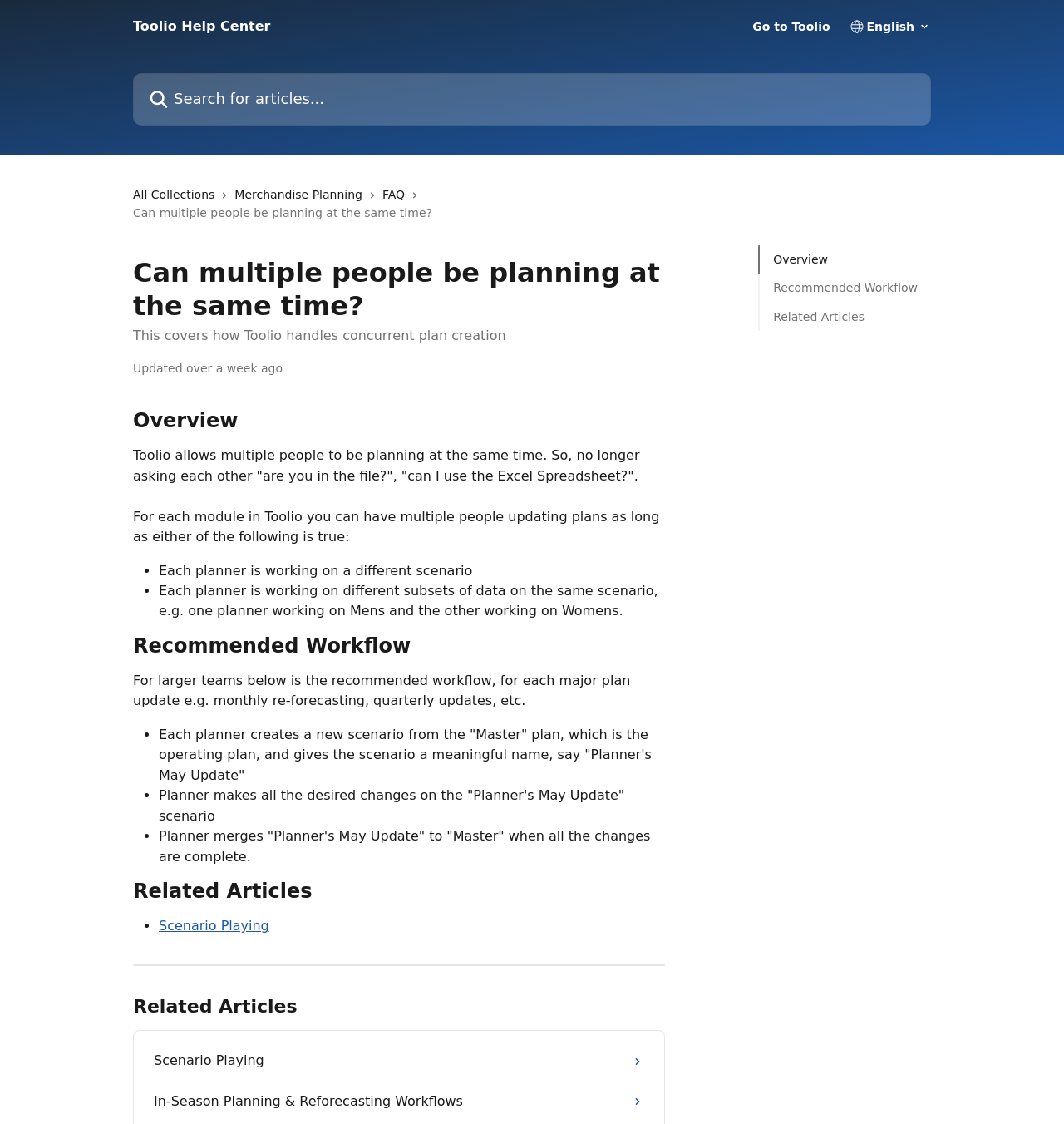What is the recommended workflow for larger teams?
Look at the screenshot and give a one-word or phrase answer.

Create new scenario from Master plan